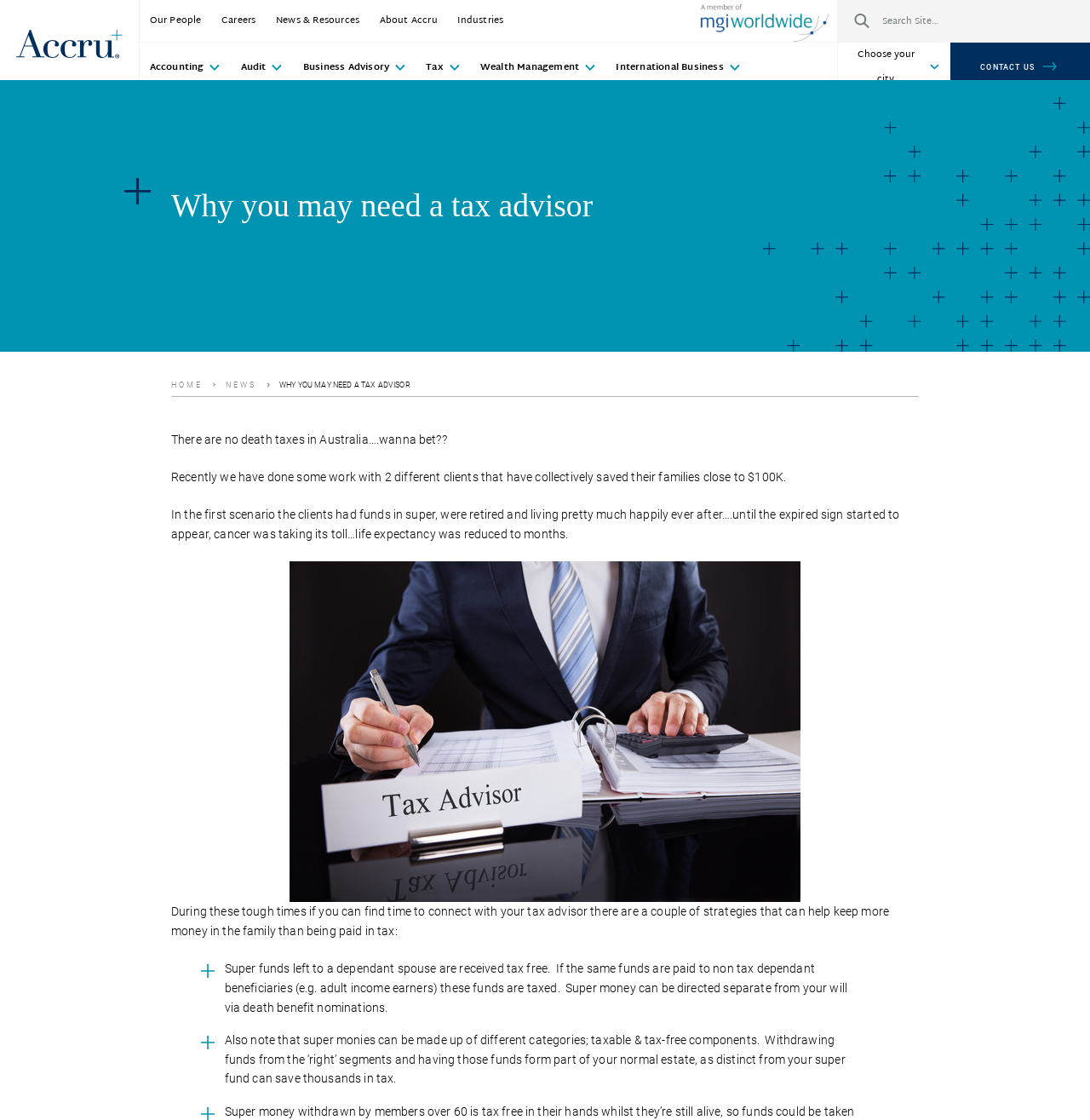Please identify the bounding box coordinates for the region that you need to click to follow this instruction: "Contact us".

[0.872, 0.038, 1.0, 0.083]